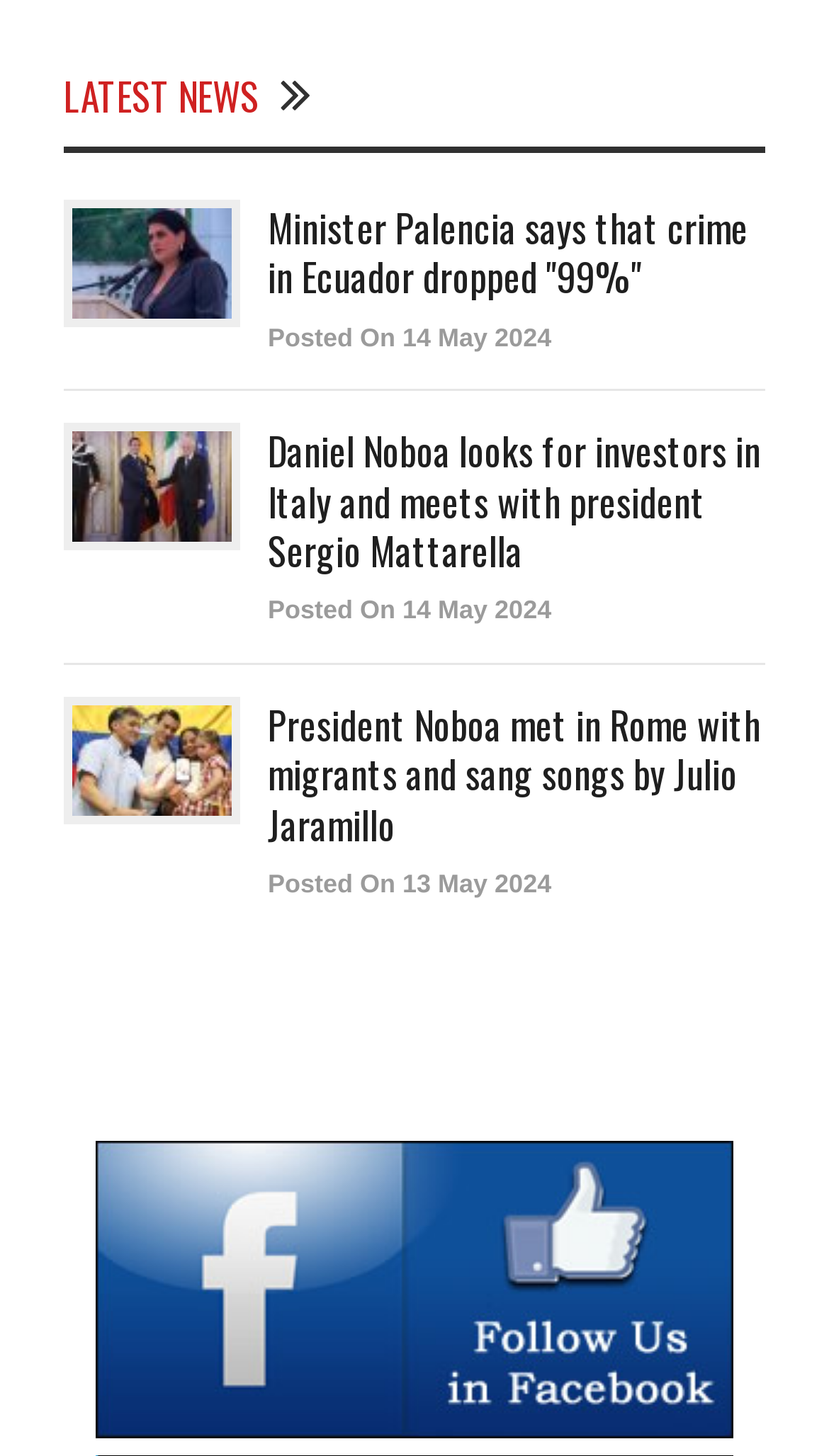Please provide the bounding box coordinates for the element that needs to be clicked to perform the following instruction: "View article about Daniel Noboa looking for investors in Italy". The coordinates should be given as four float numbers between 0 and 1, i.e., [left, top, right, bottom].

[0.323, 0.291, 0.923, 0.396]